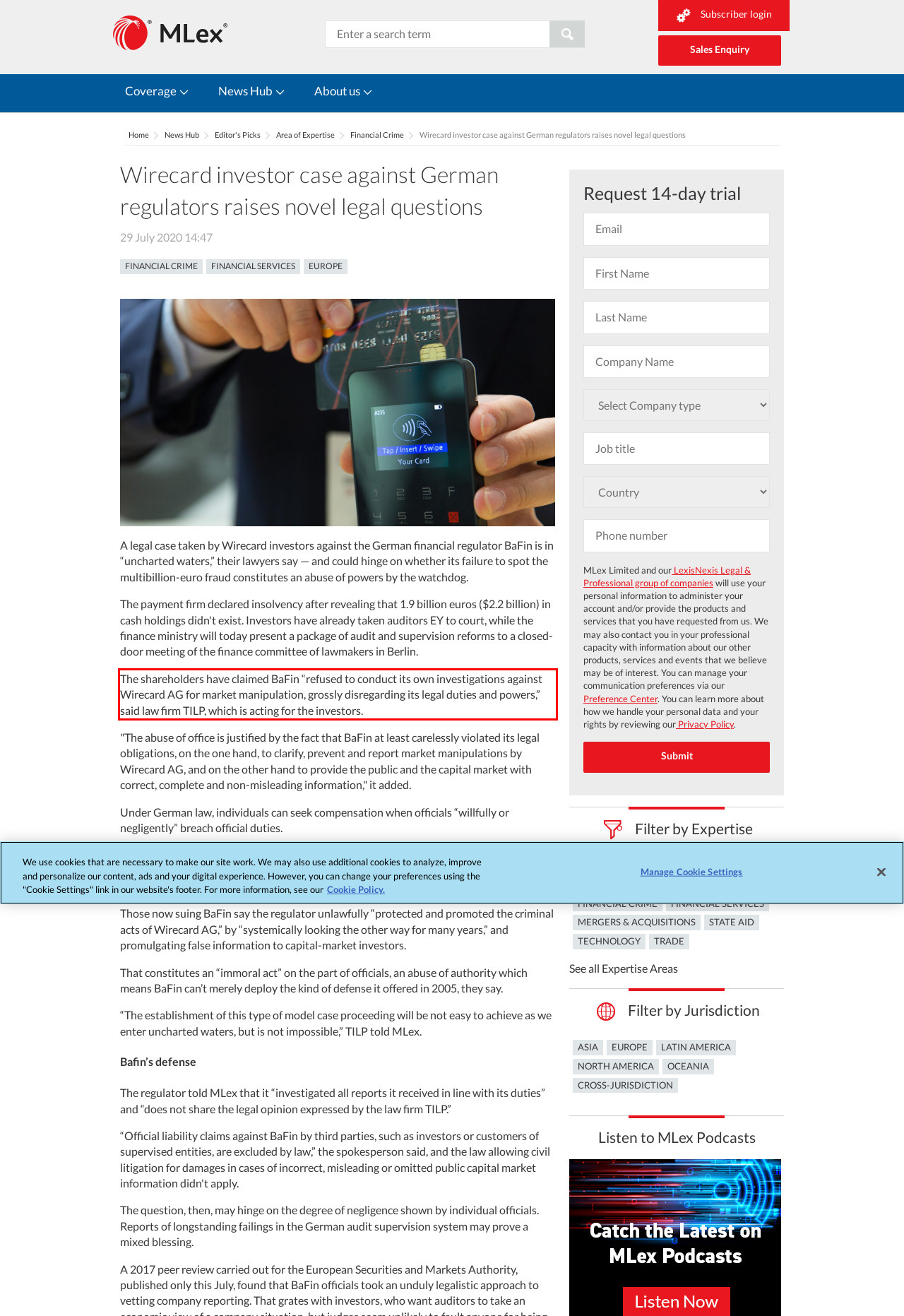Given a webpage screenshot, locate the red bounding box and extract the text content found inside it.

The shareholders have claimed BaFin “refused to conduct its own investigations against Wirecard AG for market manipulation, grossly disregarding its legal duties and powers,” said law firm TILP, which is acting for the investors.